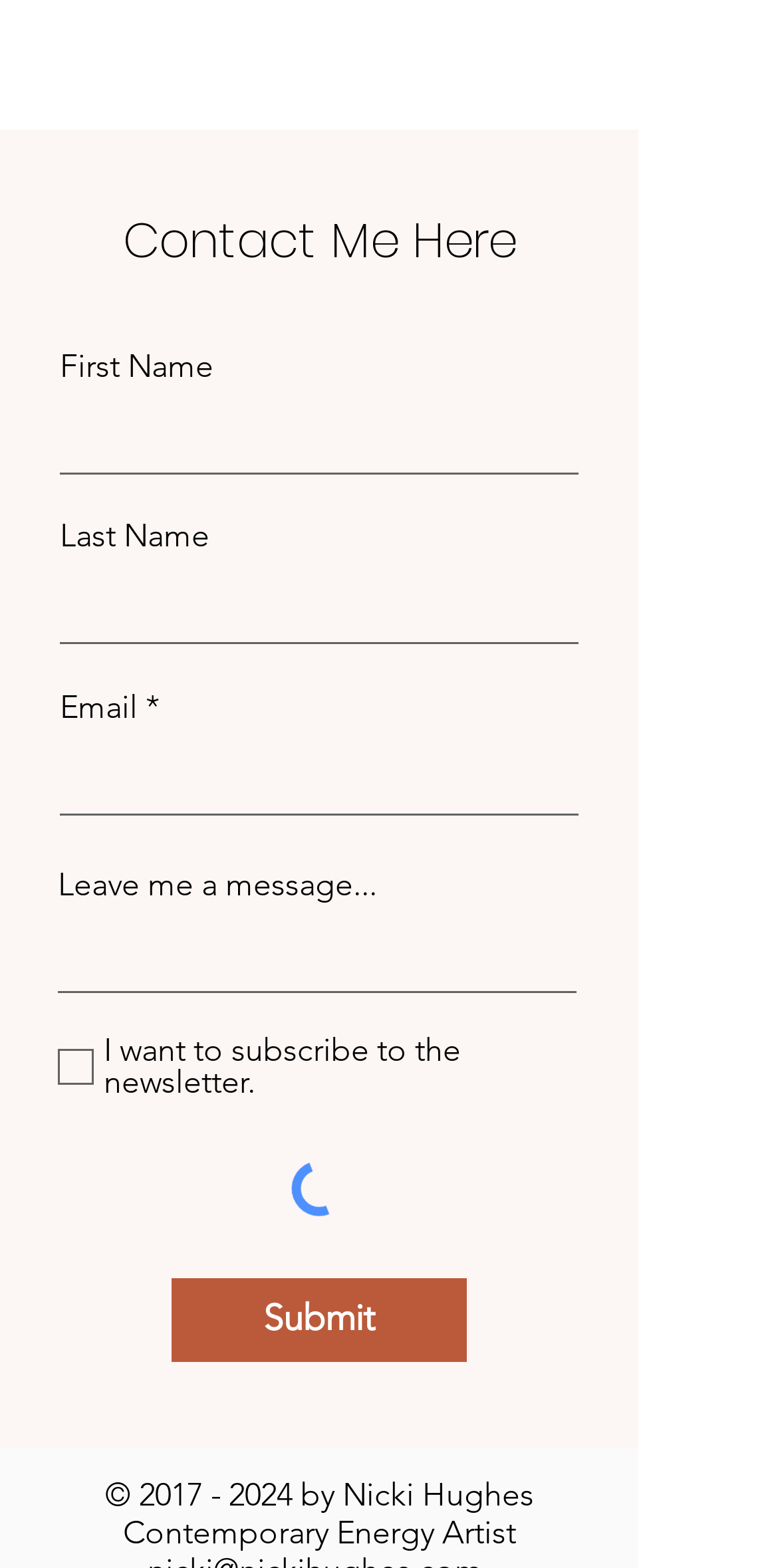What is the purpose of this webpage?
Ensure your answer is thorough and detailed.

The webpage contains a heading 'Contact Me Here' and several form fields, including First Name, Last Name, Email, and a message box, which suggests that the purpose of this webpage is to provide a contact form for users to reach out to the owner.